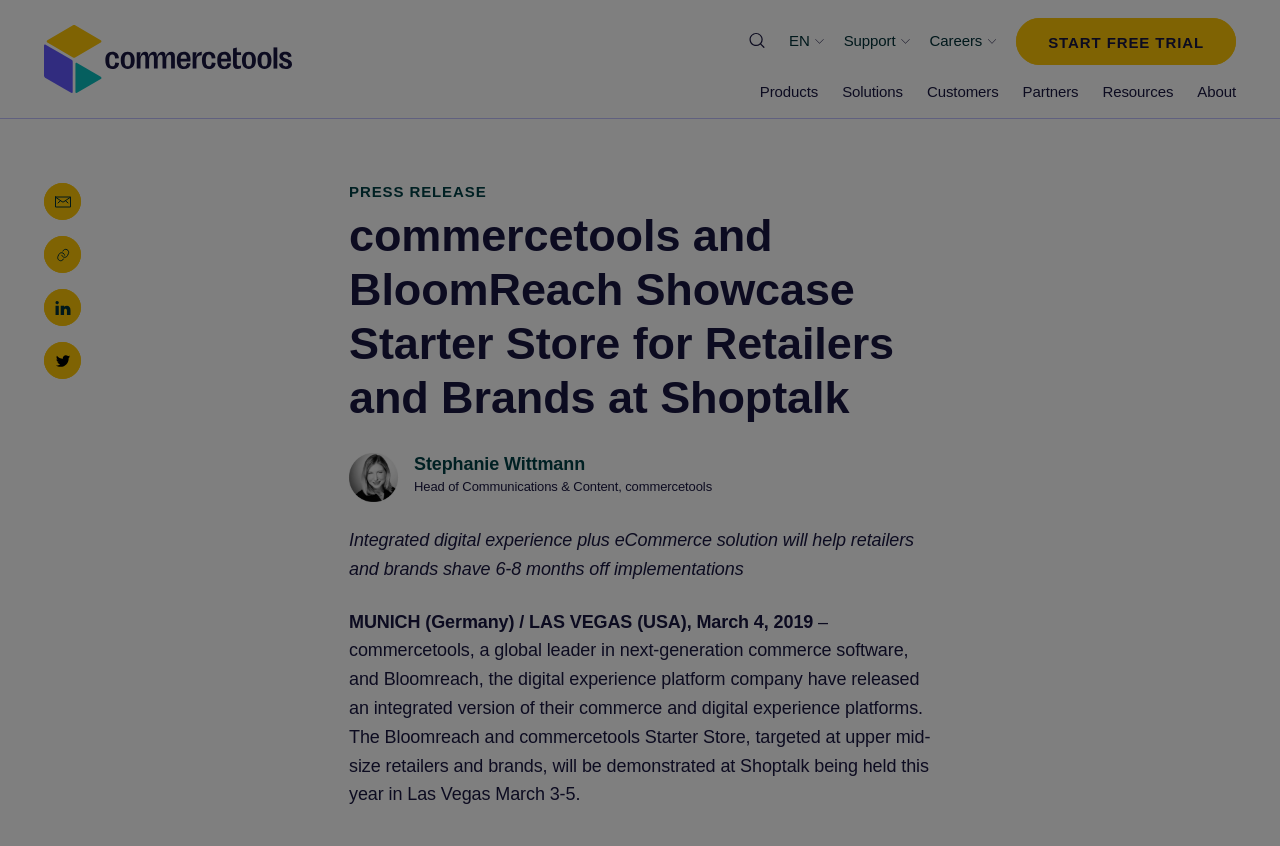Locate the bounding box coordinates of the element you need to click to accomplish the task described by this instruction: "Search for something".

[0.579, 0.03, 0.604, 0.067]